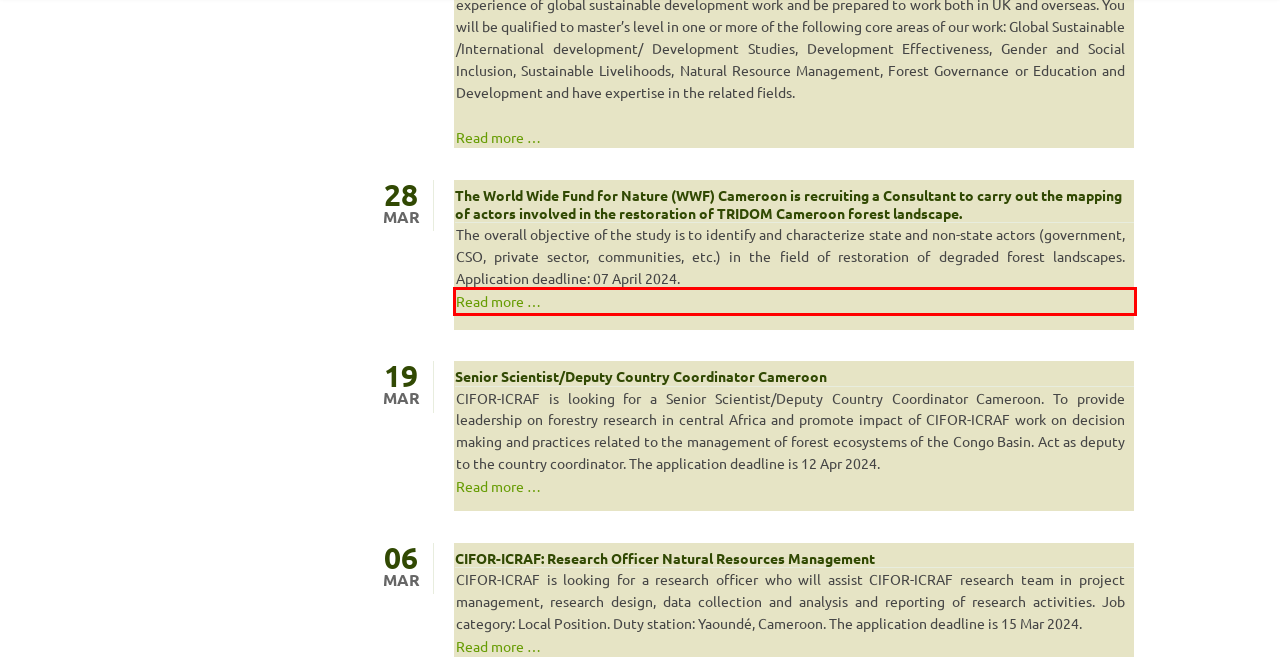Look at the provided screenshot of the webpage and perform OCR on the text within the red bounding box.

Read more … The World Wide Fund for Nature (WWF) Cameroon is recruiting a Consultant to carry out the mapping of actors involved in the restoration of TRIDOM Cameroon forest landscape.